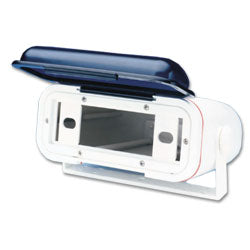Use a single word or phrase to respond to the question:
What type of applications is the enclosure ideal for?

Marine applications